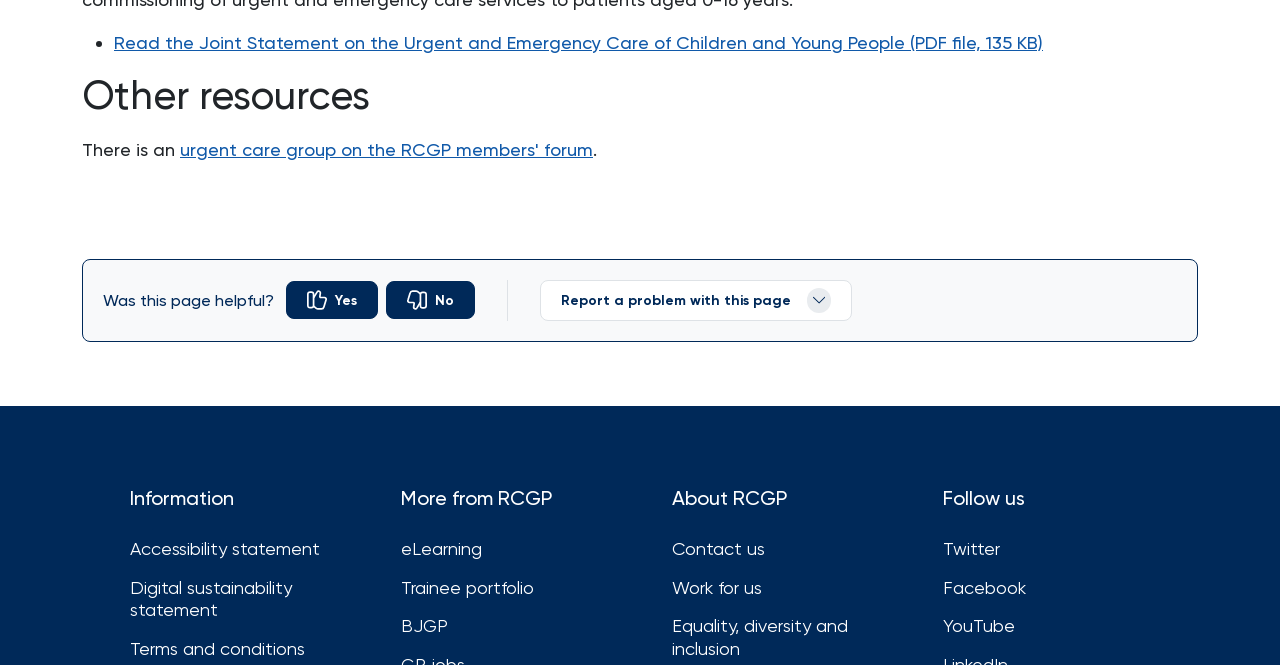Specify the bounding box coordinates of the element's region that should be clicked to achieve the following instruction: "Follow RCGP on Twitter". The bounding box coordinates consist of four float numbers between 0 and 1, in the format [left, top, right, bottom].

[0.737, 0.809, 0.802, 0.843]